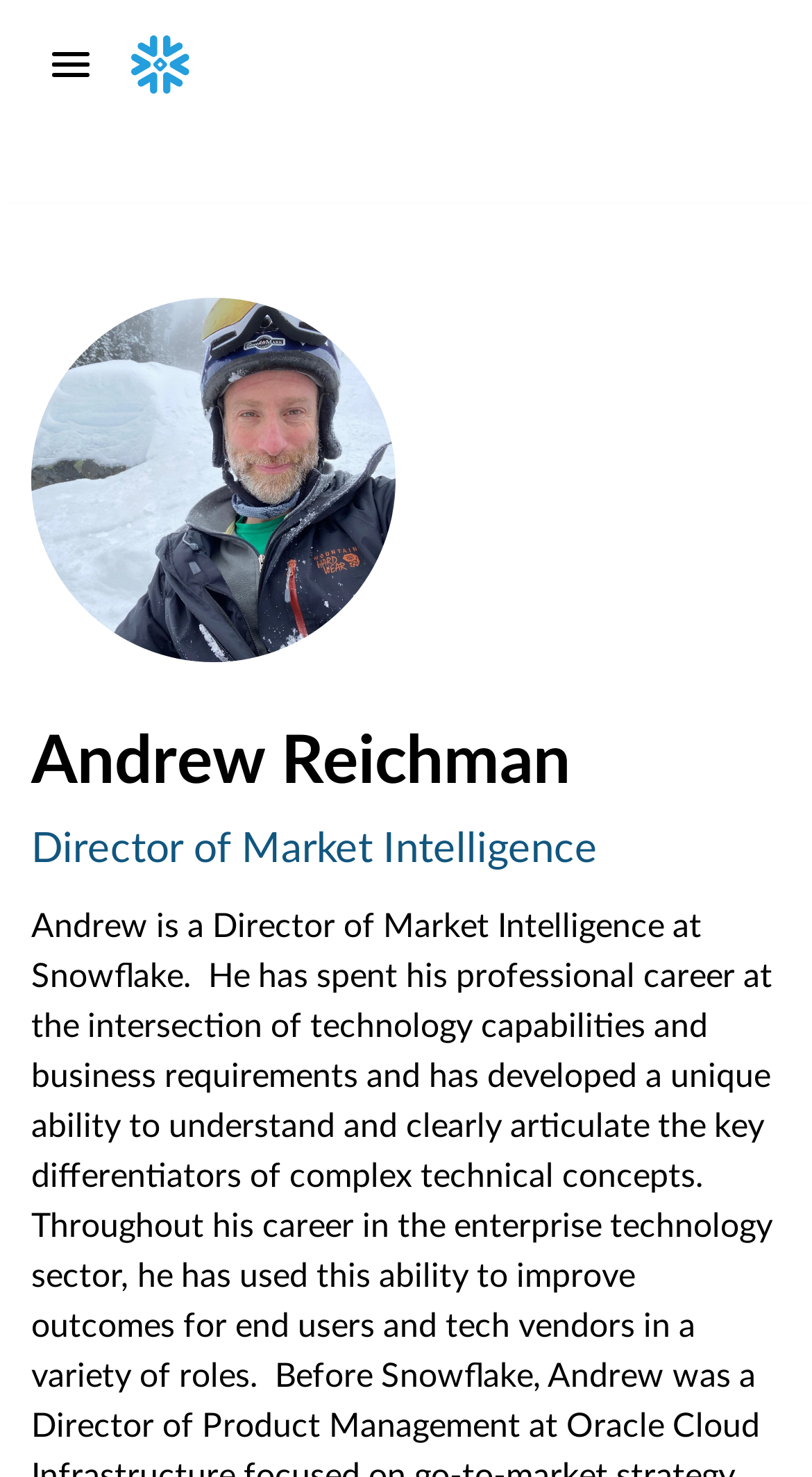Carefully observe the image and respond to the question with a detailed answer:
What is the name of the person on this webpage?

Based on the webpage, I can see an image of a person with a heading 'Andrew Reichman' and a subheading 'Director of Market Intelligence', which suggests that the person on this webpage is Andrew Reichman.